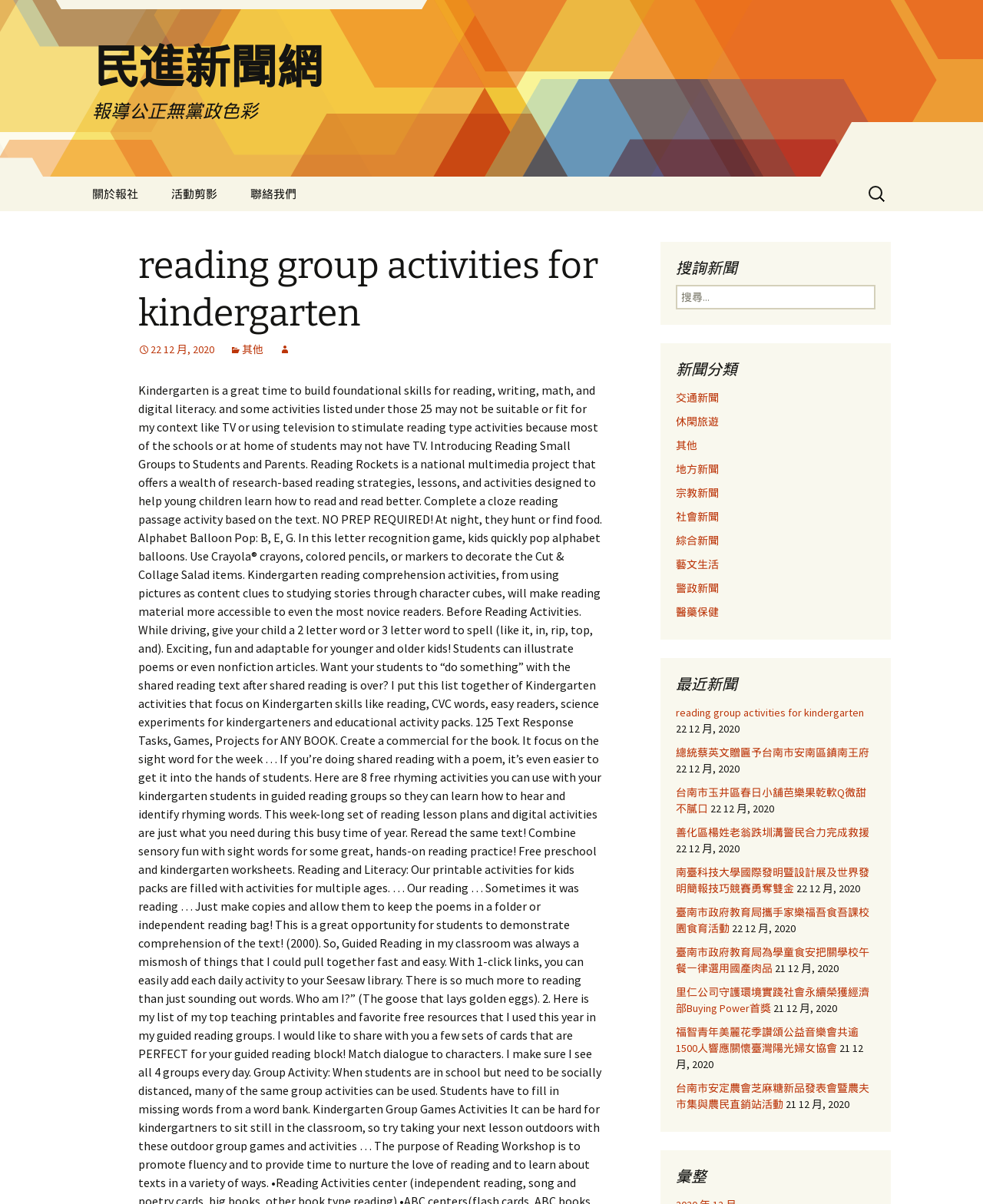Please specify the coordinates of the bounding box for the element that should be clicked to carry out this instruction: "check recent news". The coordinates must be four float numbers between 0 and 1, formatted as [left, top, right, bottom].

[0.688, 0.582, 0.891, 0.927]